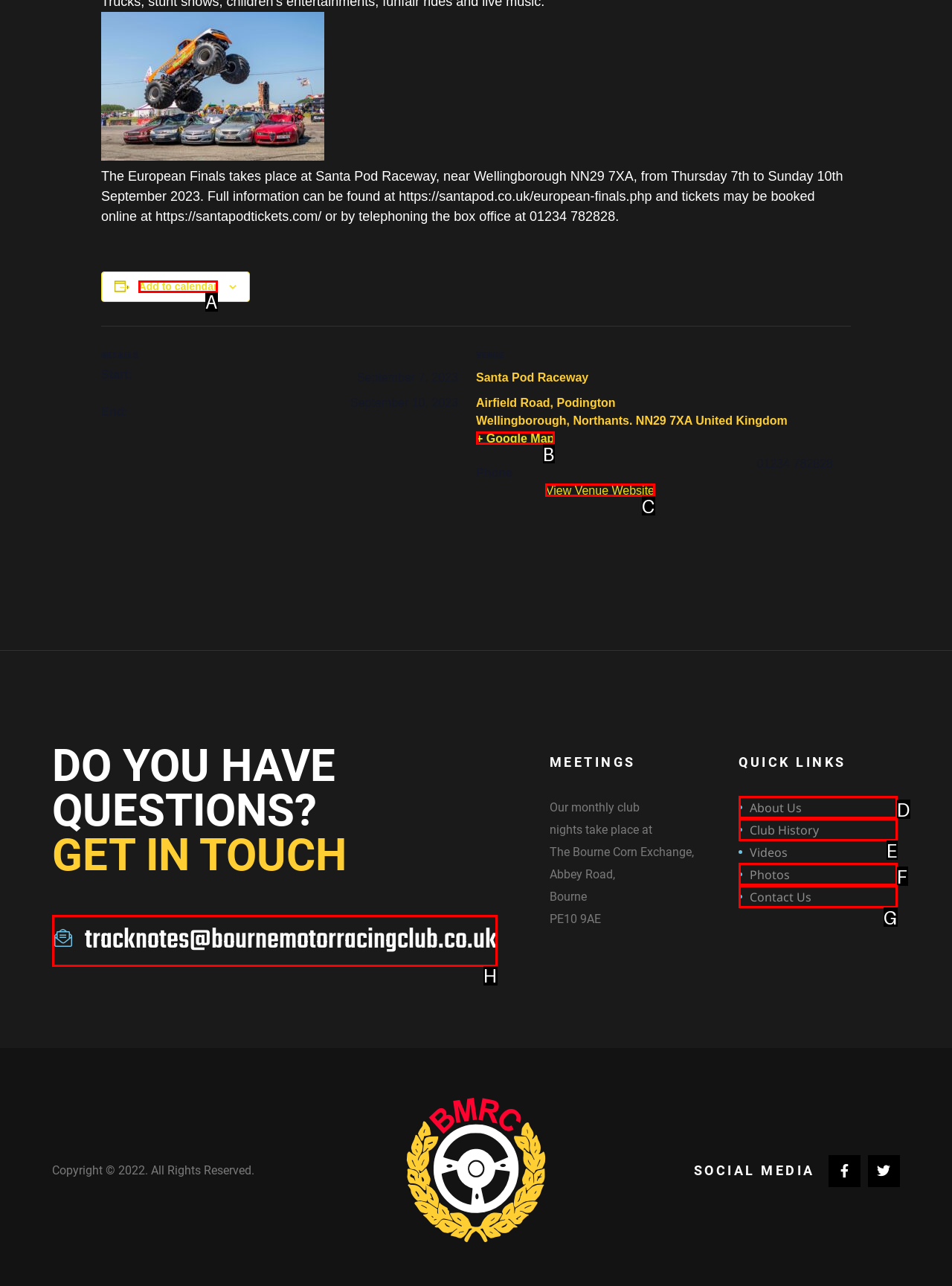Select the letter of the UI element that best matches: Contact Us
Answer with the letter of the correct option directly.

G